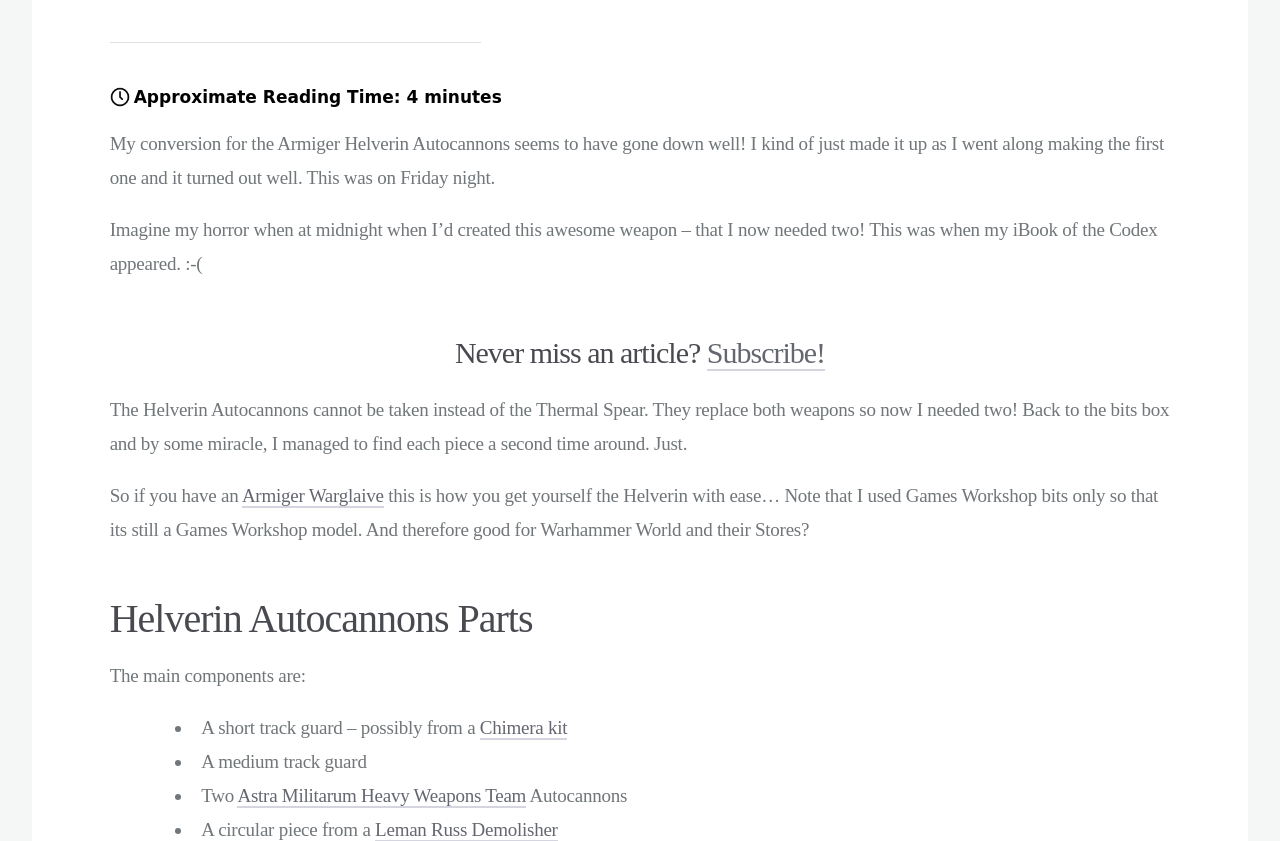Determine the bounding box coordinates for the UI element matching this description: "Subscribe!".

[0.552, 0.399, 0.645, 0.441]